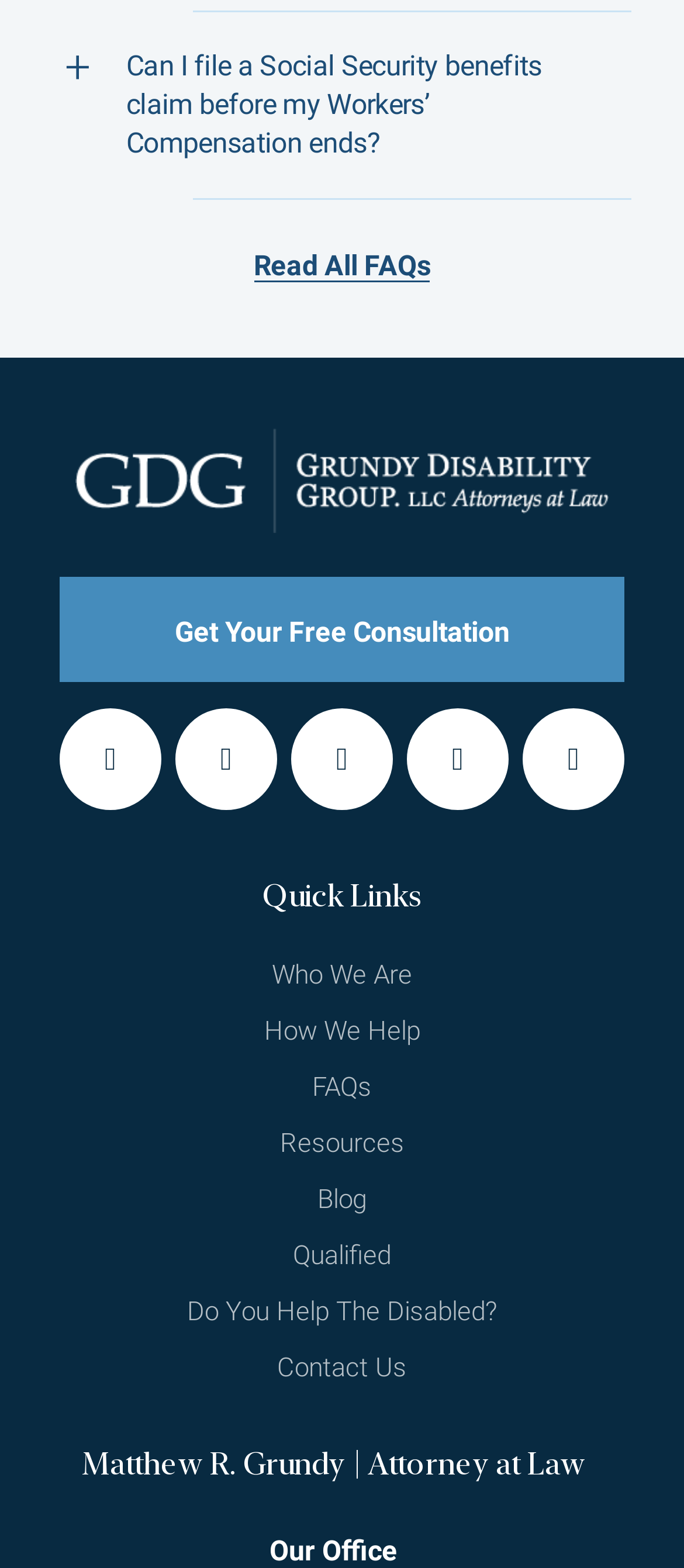Provide a brief response to the question using a single word or phrase: 
What is the category of the 'Do You Help The Disabled?' link?

Resources